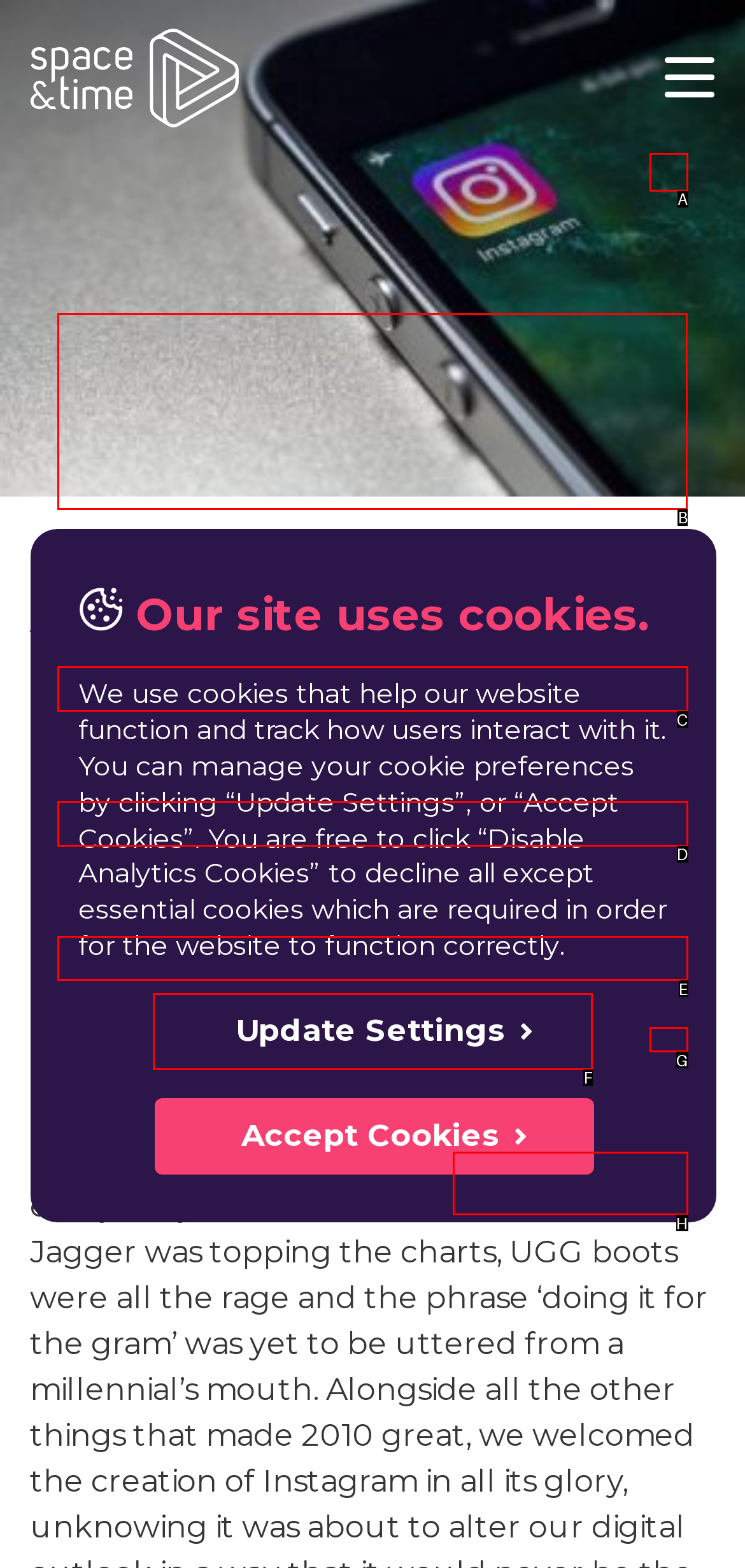Determine the letter of the UI element I should click on to complete the task: View the cart from the provided choices in the screenshot.

None